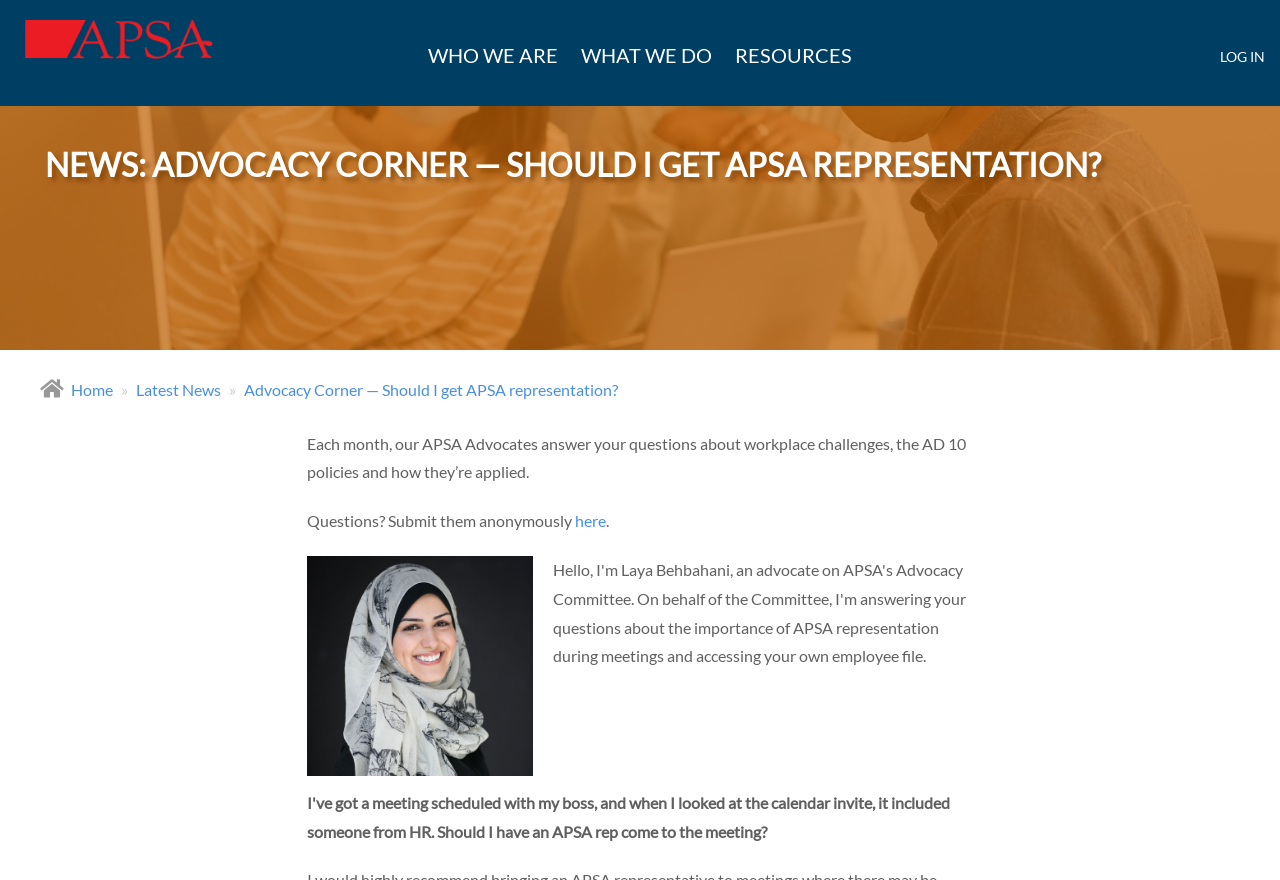What is the topic of the current news article? Based on the image, give a response in one word or a short phrase.

Advocacy Corner